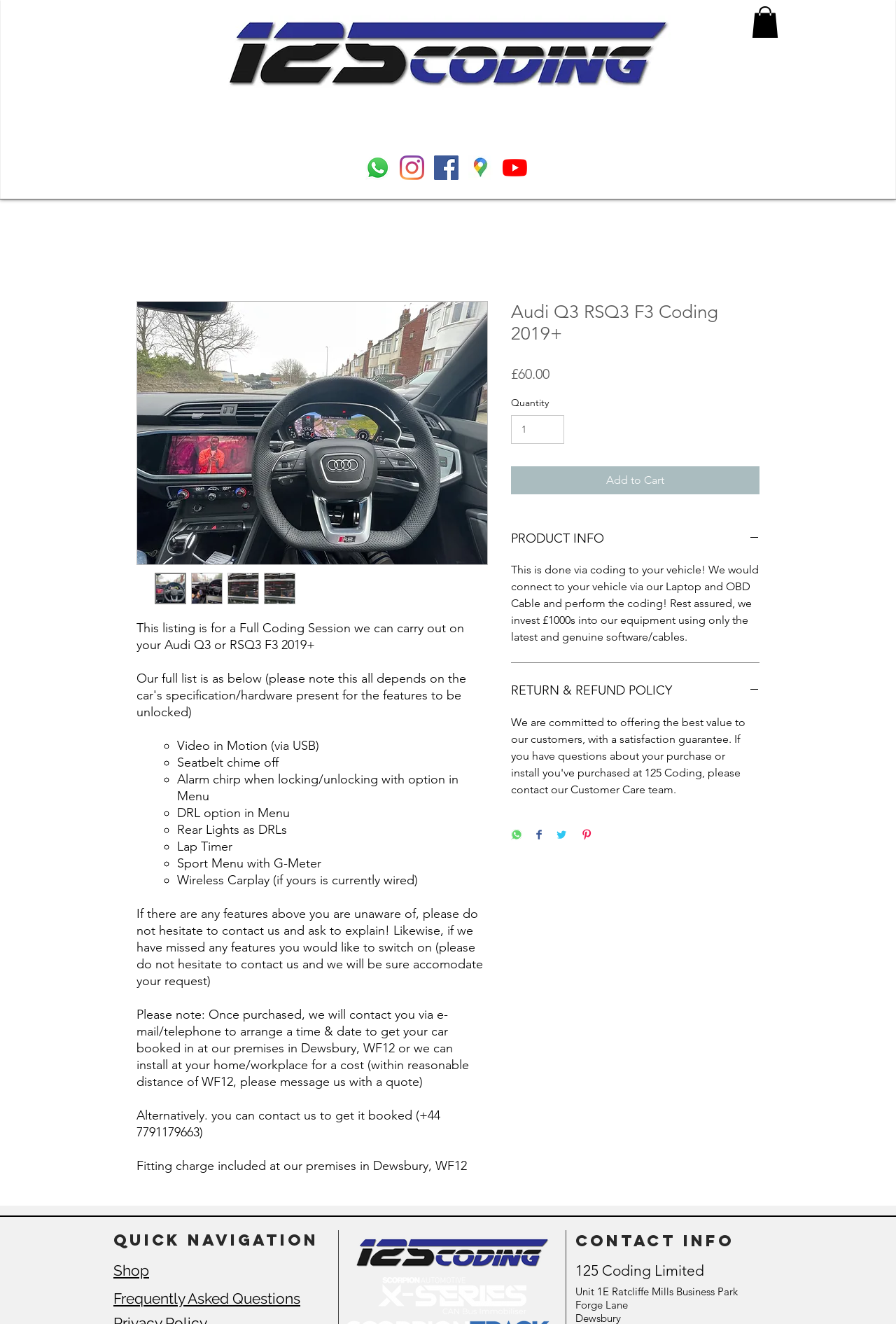What is the minimum quantity you can add to cart?
Using the image, give a concise answer in the form of a single word or short phrase.

1